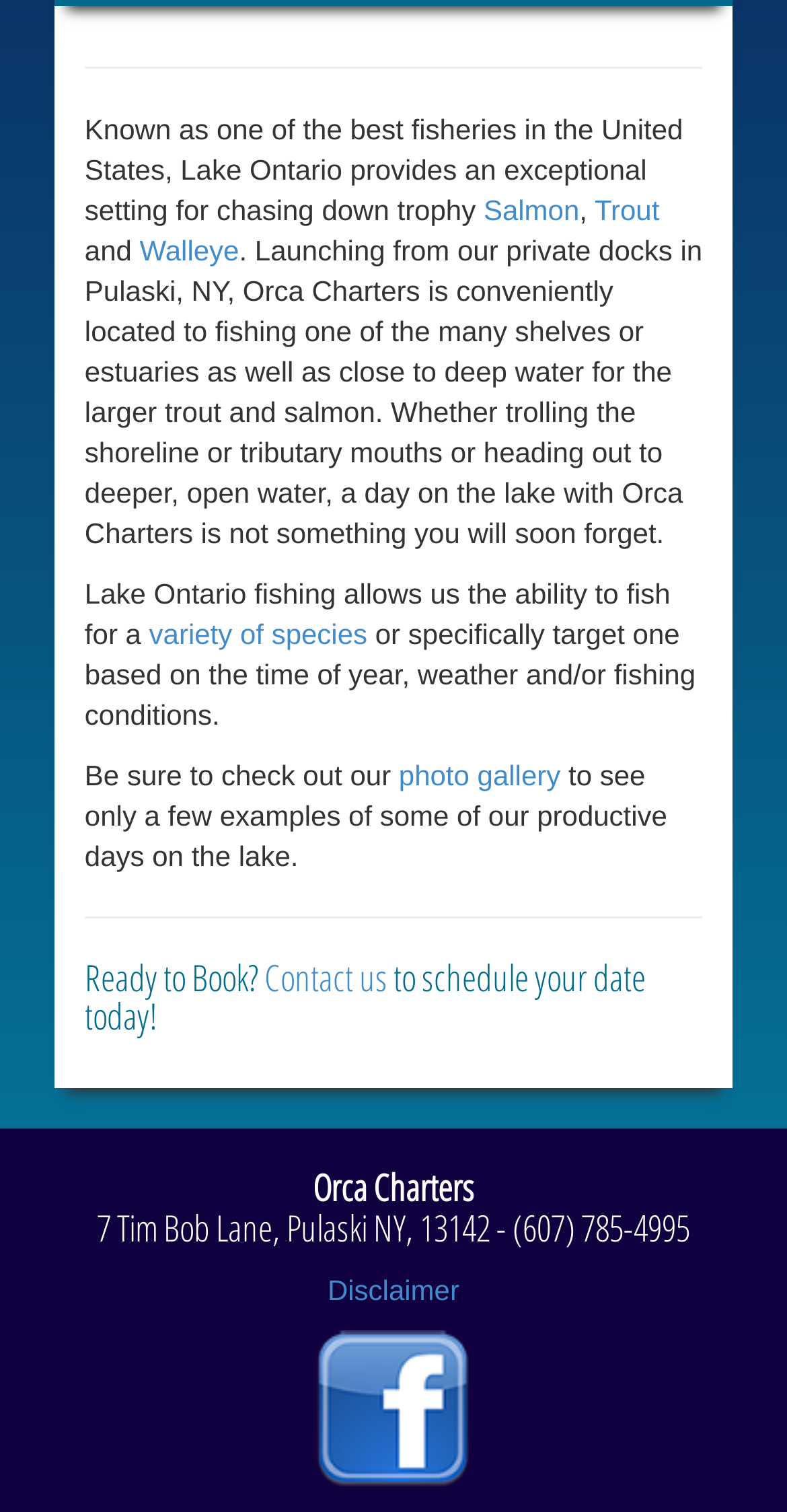Where is Orca Charters located?
From the screenshot, supply a one-word or short-phrase answer.

Pulaski, NY